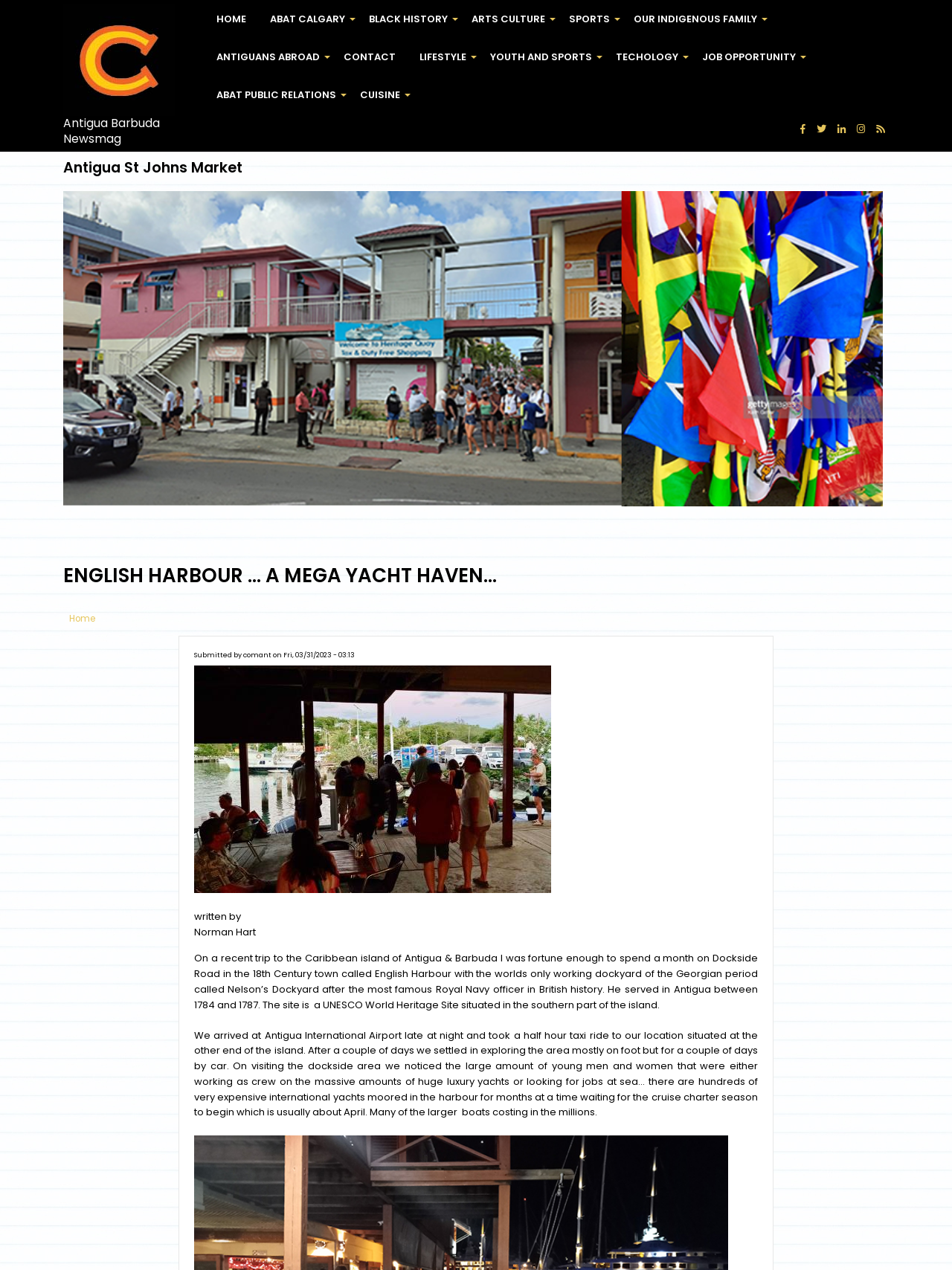Create an elaborate caption that covers all aspects of the webpage.

The webpage is about Antigua Barbuda Newsmag, specifically featuring an article about English Harbour, a mega yacht haven. At the top, there is a navigation menu with links to various sections, including Home, Antigua Barbuda Newsmag, and several categories like ABAT CALGARY, BLACK HISTORY, ARTS CULTURE, and more. Below the menu, there is a heading "Antigua St Johns Market" followed by a banner image.

The main article is titled "ENGLISH HARBOUR … A MEGA YACHT HAVEN…" and is accompanied by a navigation breadcrumb trail. The article is divided into paragraphs, describing the author's experience visiting English Harbour, a UNESCO World Heritage Site, and exploring the area on foot and by car. The text mentions the large number of luxury yachts moored in the harbour, with many young people working as crew or seeking jobs at sea.

At the bottom of the page, there is a footer section with a submitted by line, a date, and an image of a dockside bar. The author's name, Norman Hart, is also mentioned. Overall, the webpage has a clean layout, with a focus on the article's content and several images and links to related sections.